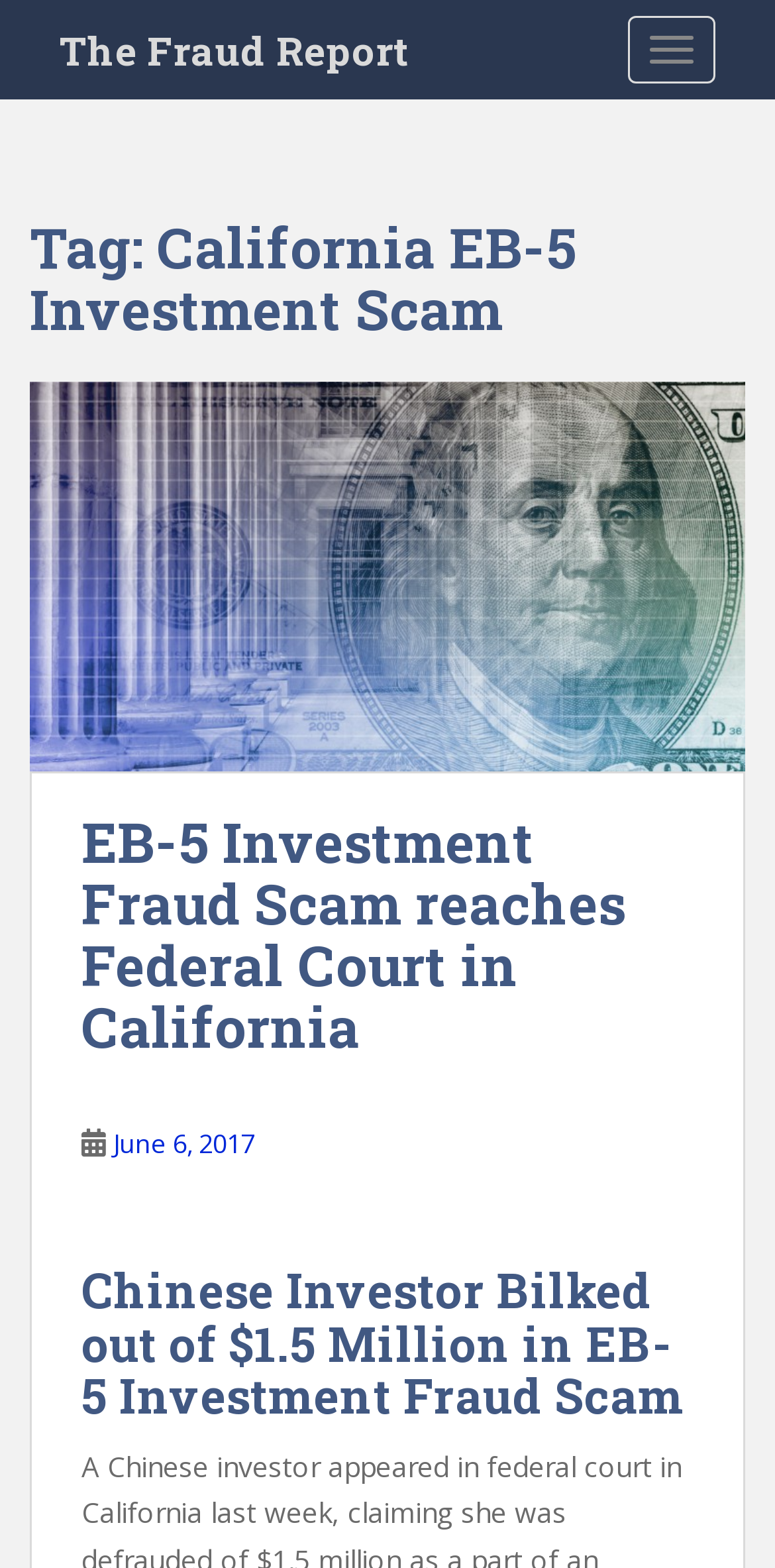Use a single word or phrase to respond to the question:
What is the topic of the webpage?

California EB-5 Investment Scam